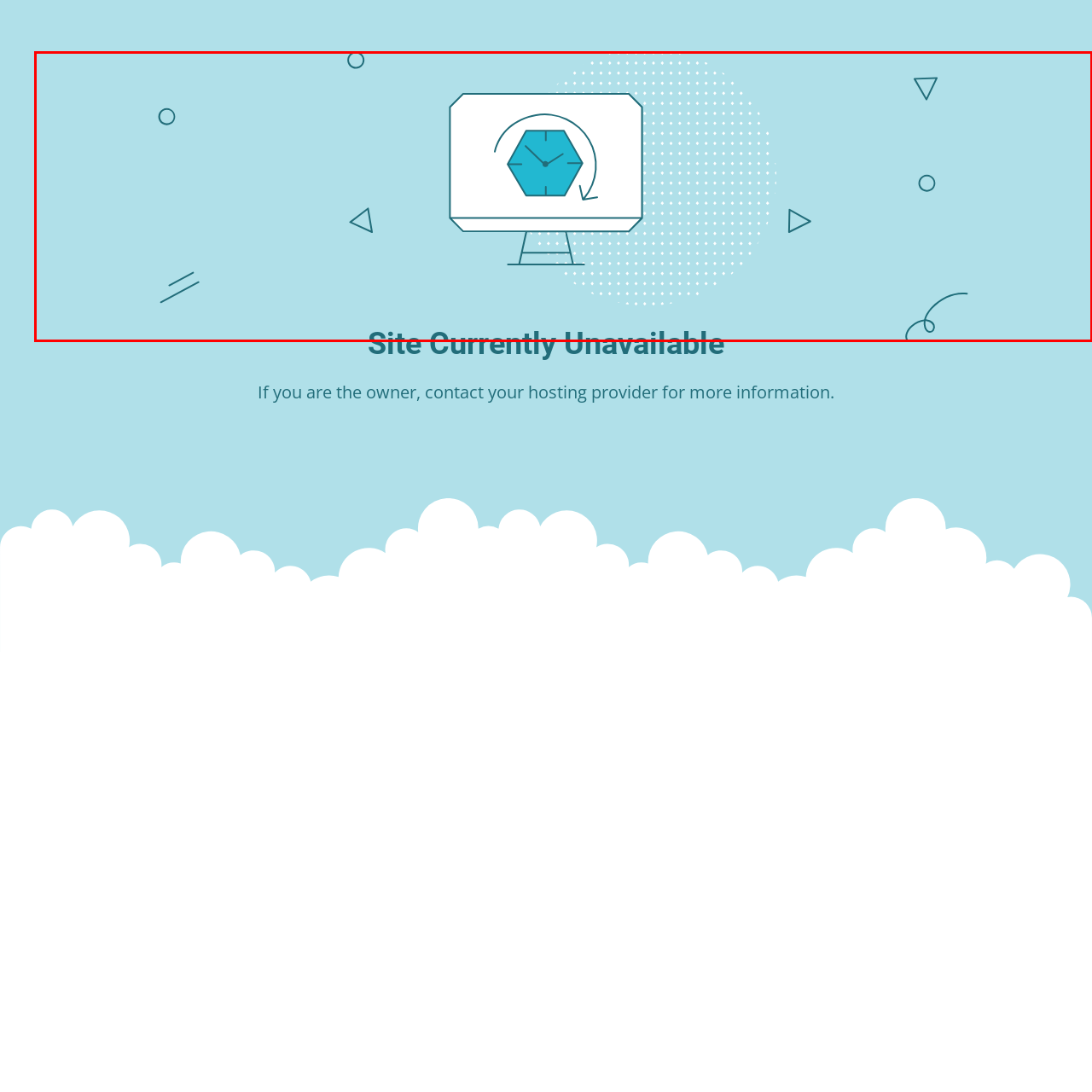Thoroughly describe the contents of the picture within the red frame.

The image features a light blue background with a central illustration of a computer monitor displaying a stylized clock and hexagon design. Surrounding this central element are various geometric shapes, including dots and triangles, contributing to a modern and clean aesthetic. Below the monitor graphic, bold text reads "Site Currently Unavailable," indicating that the website is not accessible at the moment. This design creates a visually appealing representation of a typical website downtime message, combining clarity with an inviting color palette.